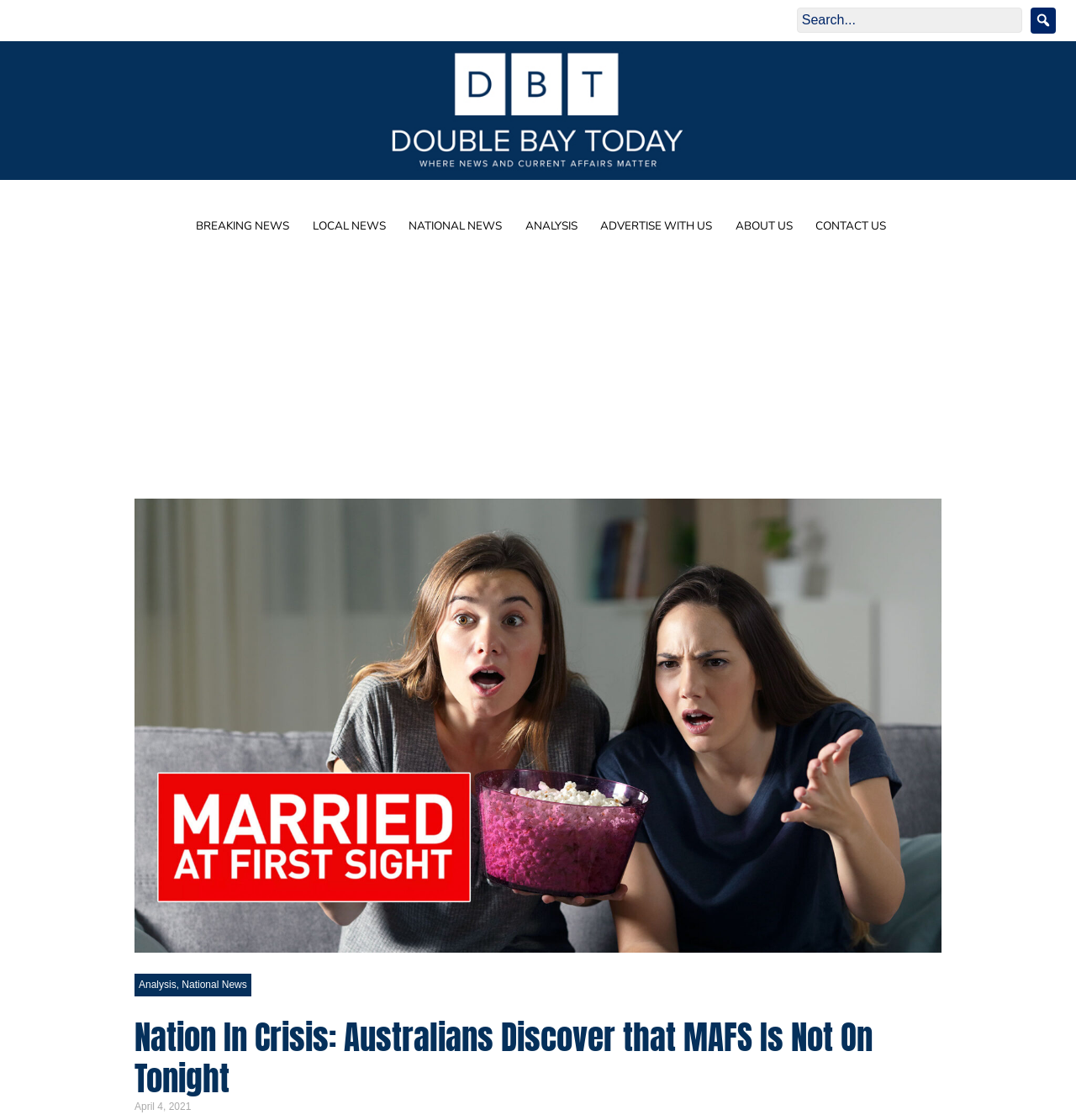Provide the bounding box coordinates of the section that needs to be clicked to accomplish the following instruction: "Go to breaking news."

[0.169, 0.187, 0.277, 0.219]